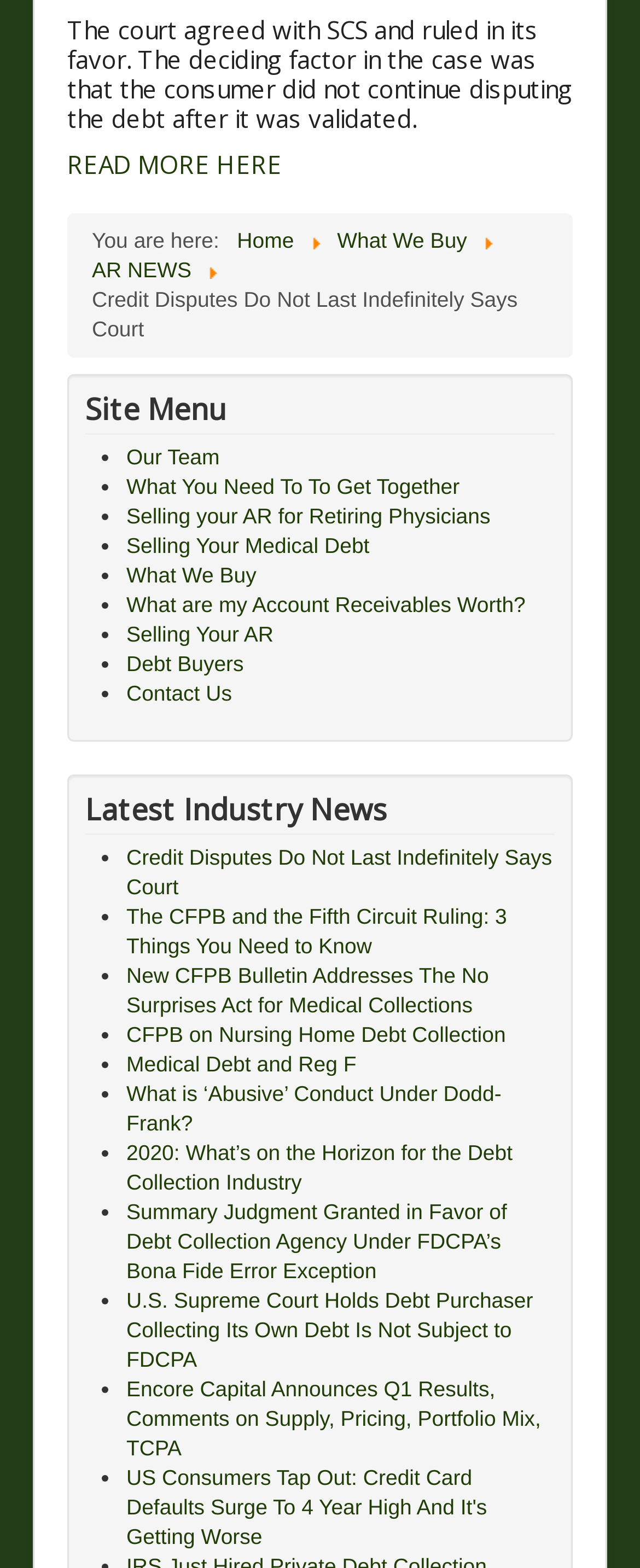For the following element description, predict the bounding box coordinates in the format (top-left x, top-left y, bottom-right x, bottom-right y). All values should be floating point numbers between 0 and 1. Description: Home

[0.37, 0.145, 0.459, 0.161]